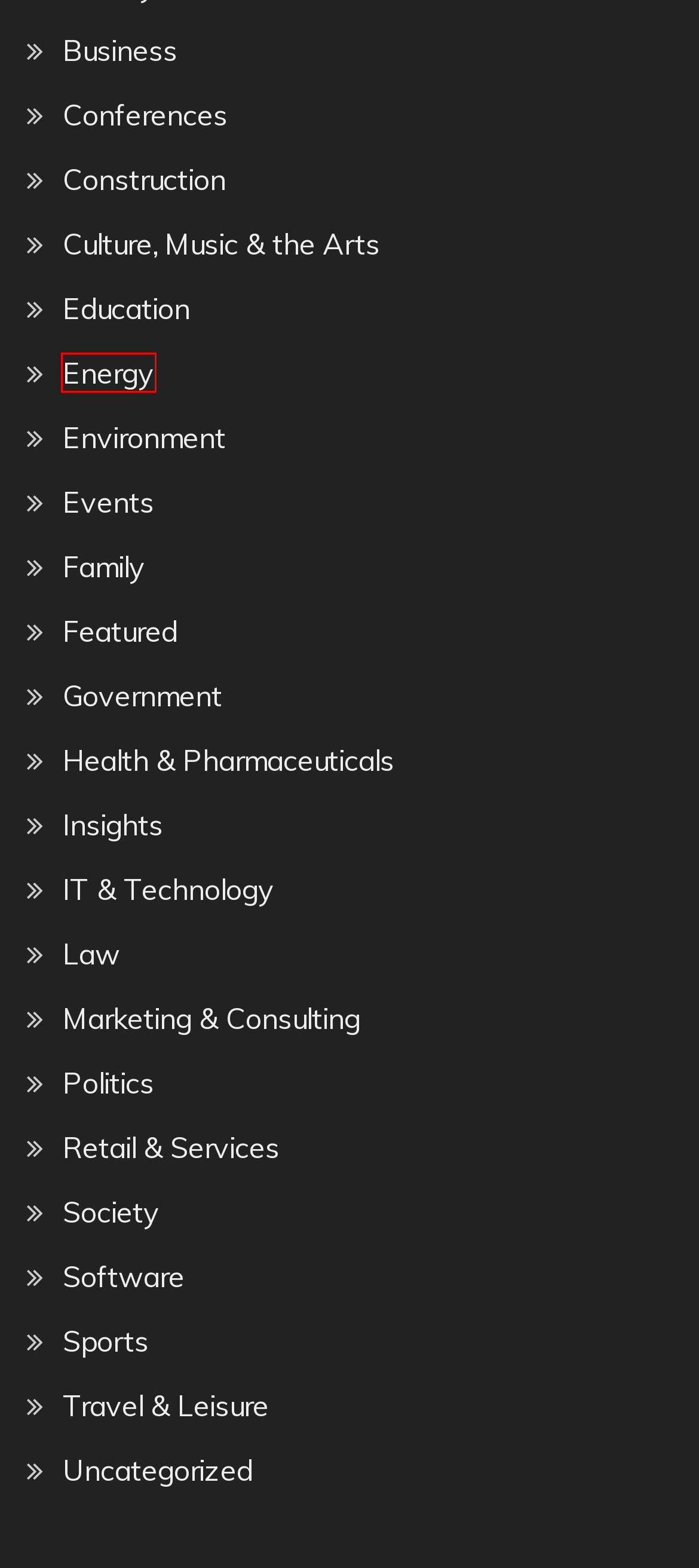Look at the screenshot of the webpage and find the element within the red bounding box. Choose the webpage description that best fits the new webpage that will appear after clicking the element. Here are the candidates:
A. Events | ENEWSWIRE - International News and PR
B. Uncategorized | ENEWSWIRE - International News and PR
C. Conferences | ENEWSWIRE - International News and PR
D. IT & Technology | ENEWSWIRE - International News and PR
E. Energy | ENEWSWIRE - International News and PR
F. Health & Pharmaceuticals | ENEWSWIRE - International News and PR
G. Retail & Services | ENEWSWIRE - International News and PR
H. Featured | ENEWSWIRE - International News and PR

E